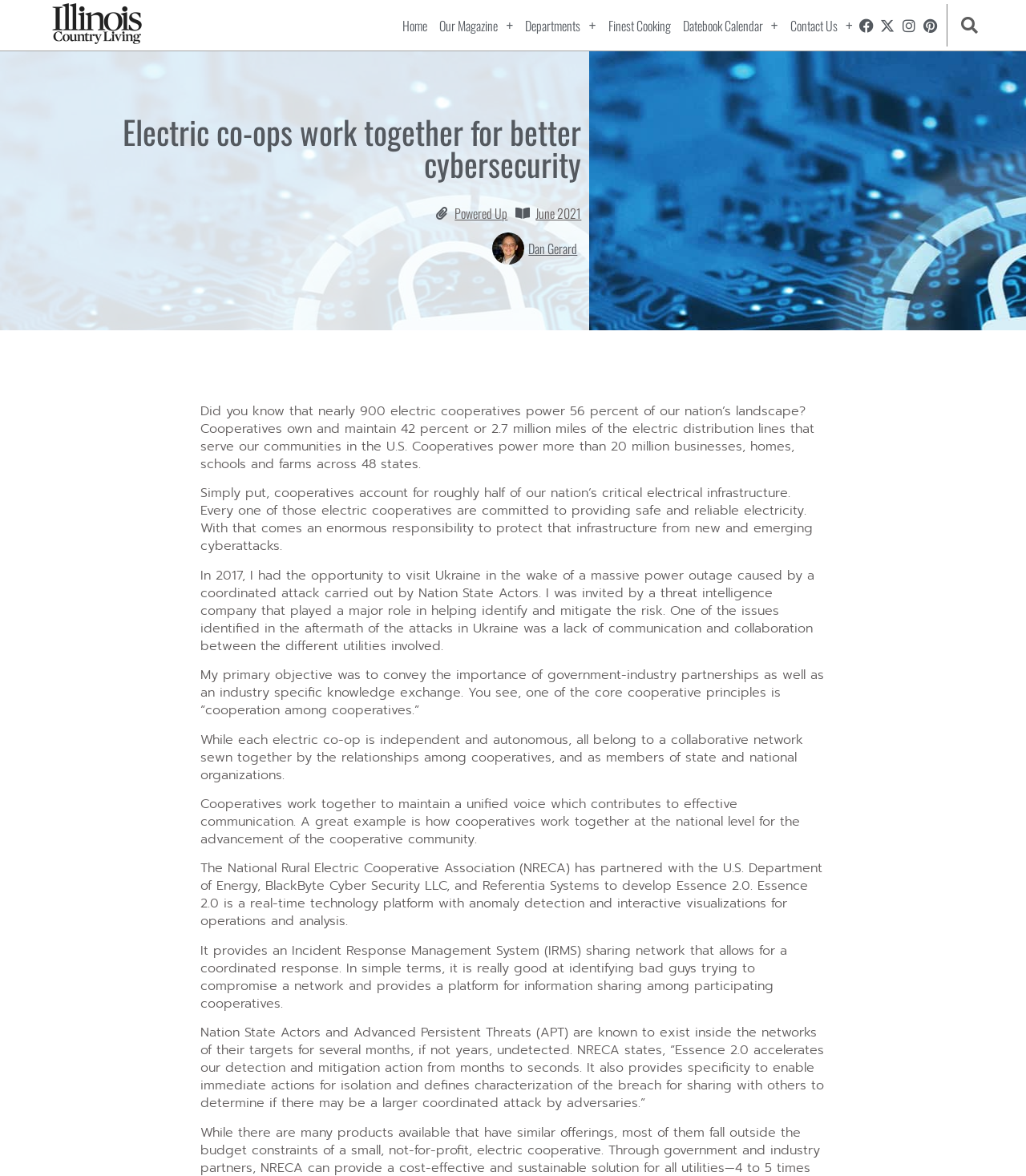Look at the image and write a detailed answer to the question: 
How many electric cooperatives power the US?

According to the article, nearly 900 electric cooperatives power 56 percent of the US landscape. This is mentioned in the static text element on the webpage.